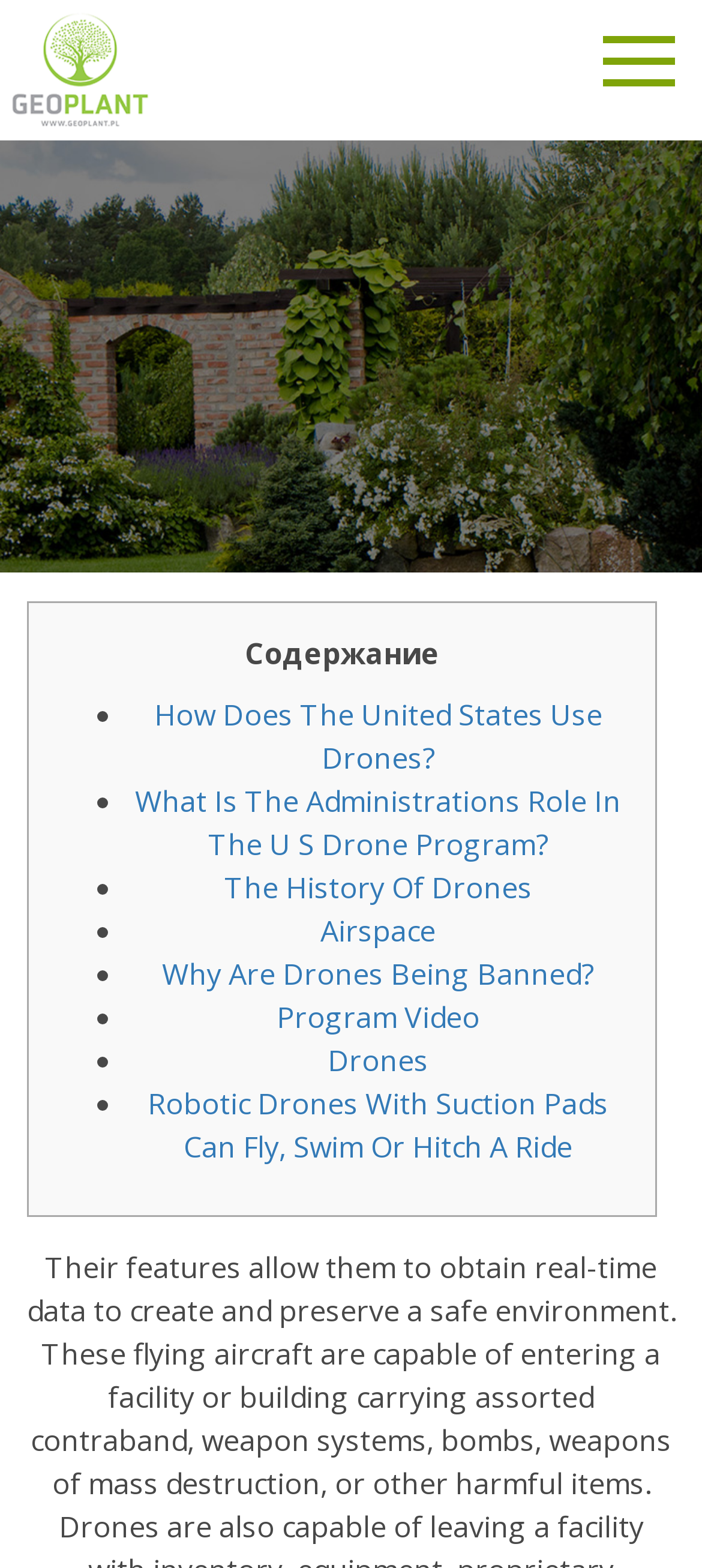Find the bounding box coordinates of the clickable area required to complete the following action: "Search the website".

None